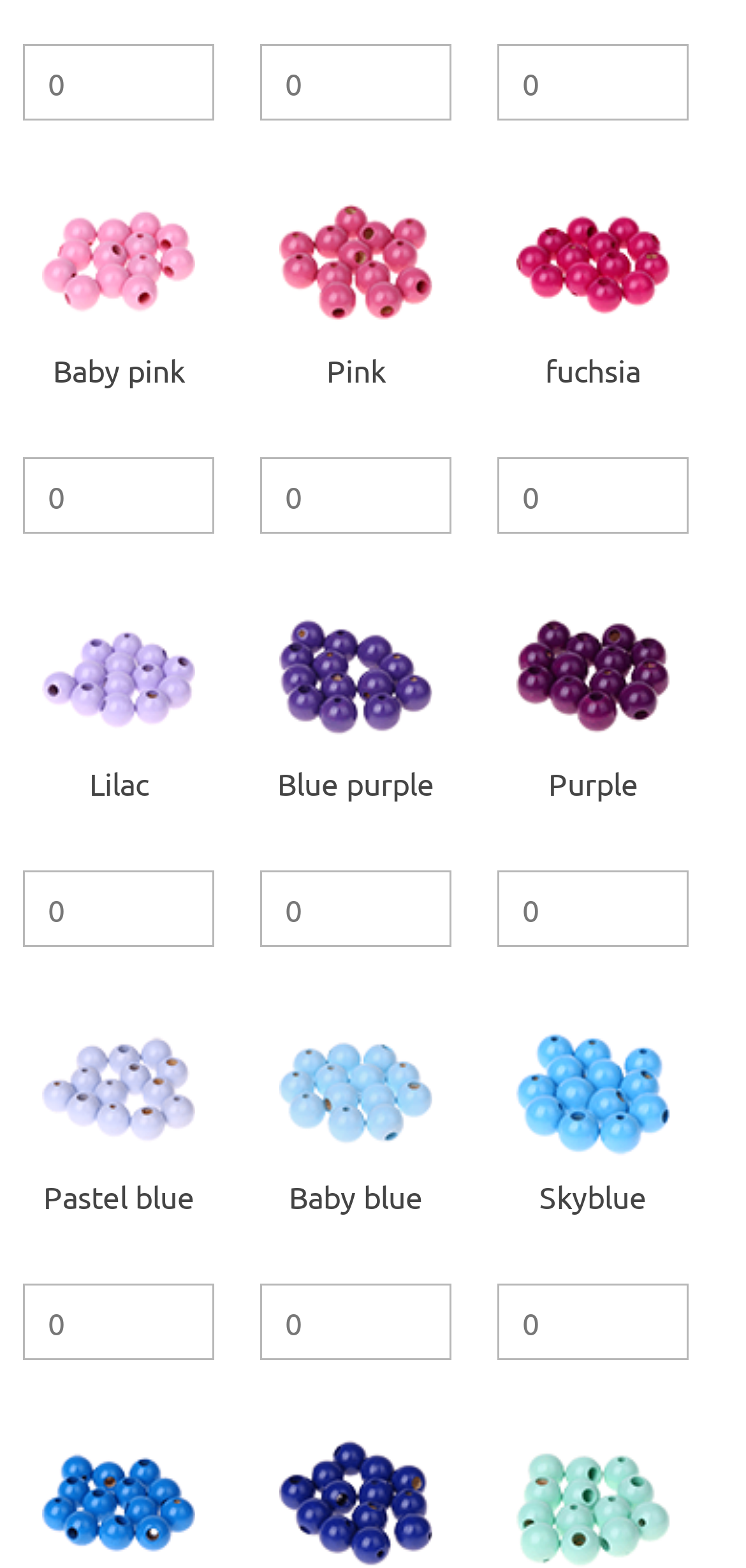Please find the bounding box coordinates of the element that needs to be clicked to perform the following instruction: "View details of pink safety beads". The bounding box coordinates should be four float numbers between 0 and 1, represented as [left, top, right, bottom].

[0.374, 0.122, 0.579, 0.22]